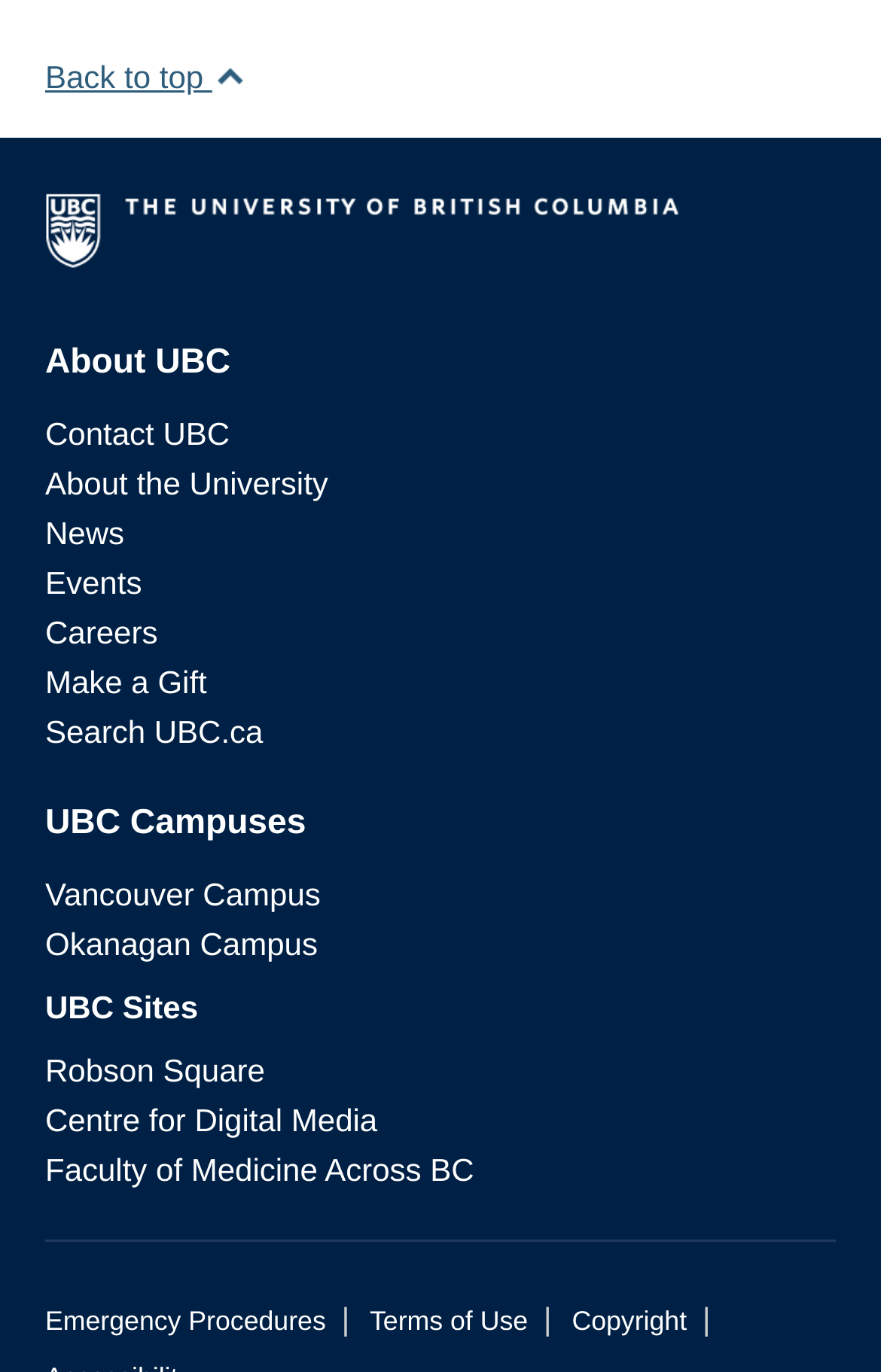Please identify the bounding box coordinates of the element's region that should be clicked to execute the following instruction: "search UBC.ca". The bounding box coordinates must be four float numbers between 0 and 1, i.e., [left, top, right, bottom].

[0.051, 0.52, 0.299, 0.546]